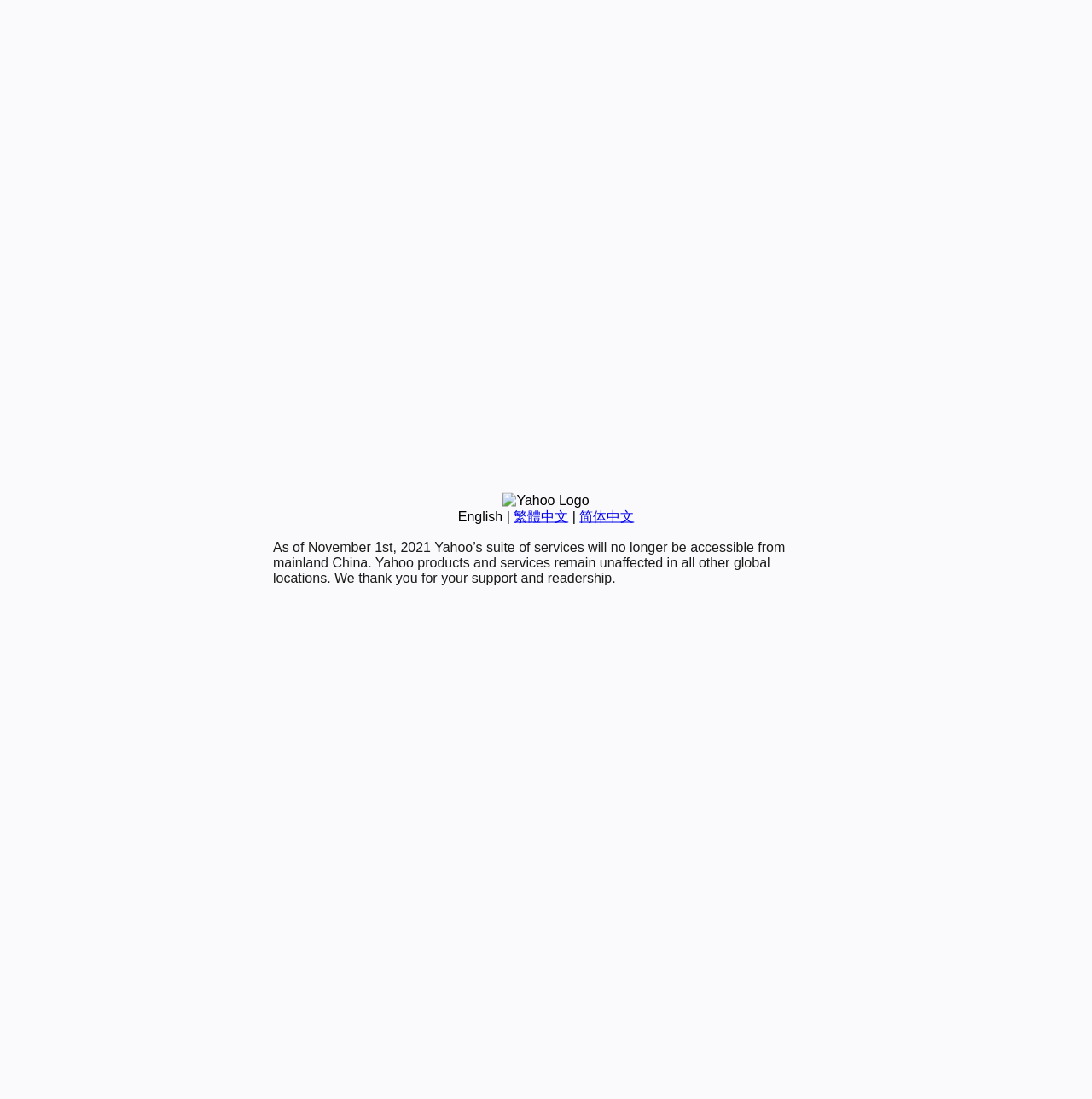Calculate the bounding box coordinates of the UI element given the description: "繁體中文".

[0.47, 0.463, 0.52, 0.476]